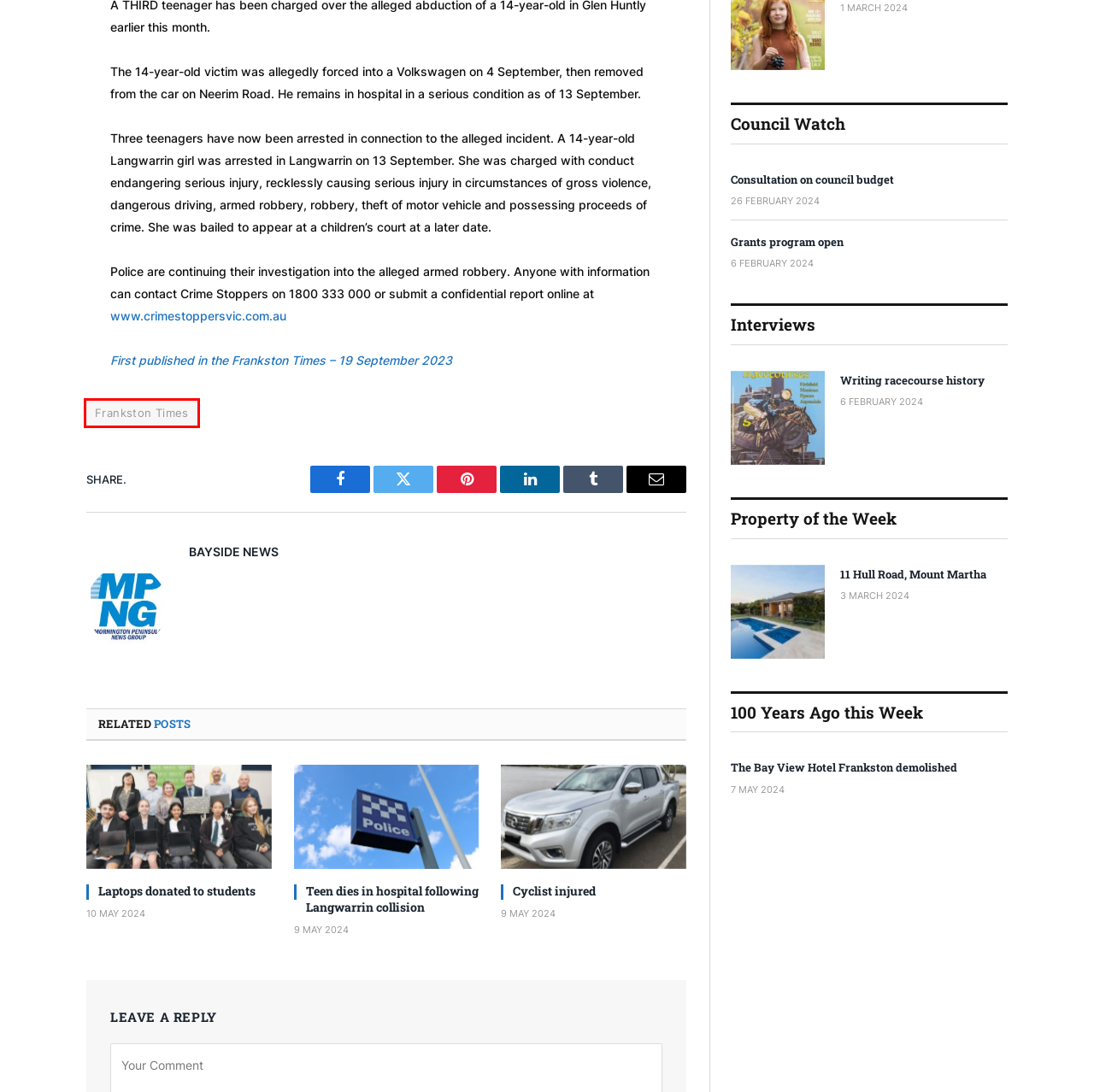You are given a screenshot of a webpage with a red rectangle bounding box. Choose the best webpage description that matches the new webpage after clicking the element in the bounding box. Here are the candidates:
A. Frankston Times Archives - Bayside News
B. The Bay View Hotel Frankston demolished - Bayside News
C. Teen dies in hospital following Langwarrin collision - Bayside News
D. Consultation on council budget - Bayside News
E. 11 Hull Road, Mount Martha, VIC 3934
F. Writing racecourse history - Bayside News
G. Laptops donated to students - Bayside News
H. Grants program open - Bayside News

A